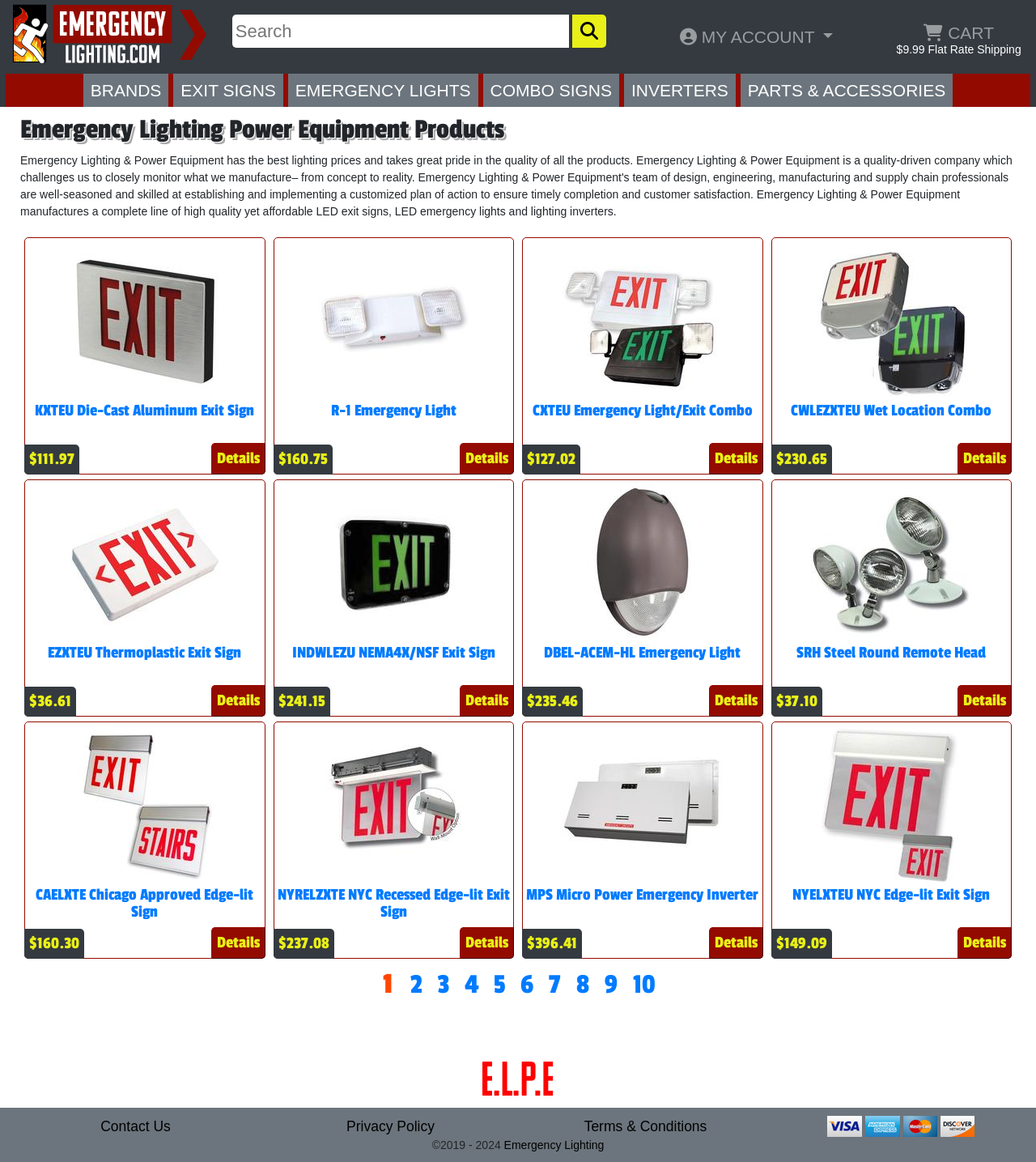Determine the bounding box coordinates for the clickable element to execute this instruction: "Search for products". Provide the coordinates as four float numbers between 0 and 1, i.e., [left, top, right, bottom].

[0.224, 0.012, 0.549, 0.041]